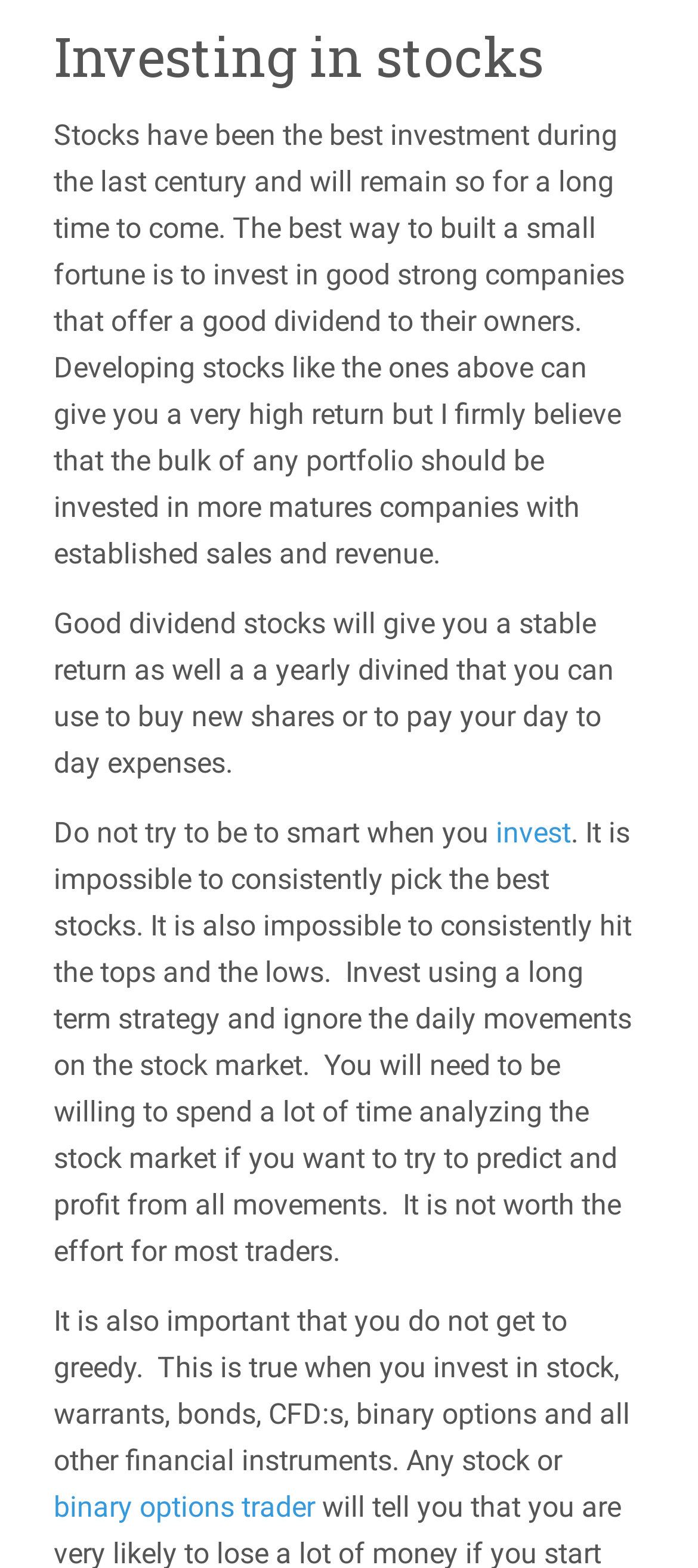What is the main topic of this webpage?
Based on the image, answer the question with as much detail as possible.

The main topic of this webpage is investing in stocks, which is evident from the heading 'Investing in stocks' and the subsequent text that discusses the benefits and strategies of investing in stocks.